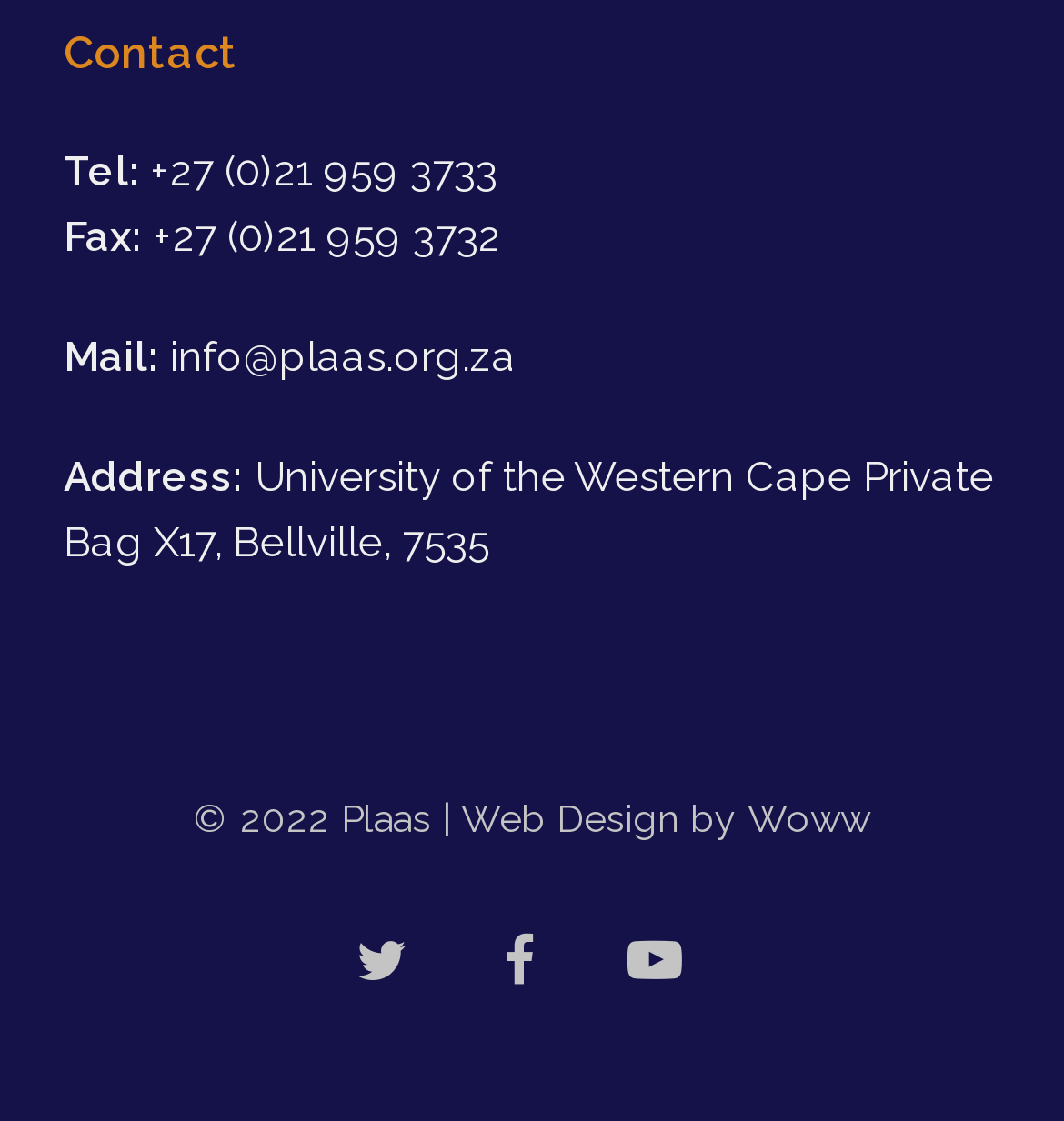What is the email address to contact Plaas?
Please provide a comprehensive answer based on the contents of the image.

I found the email address by looking at the 'Mail:' section, which is located above the 'Address:' section. The email address is a link with the text 'info@plaas.org.za'.